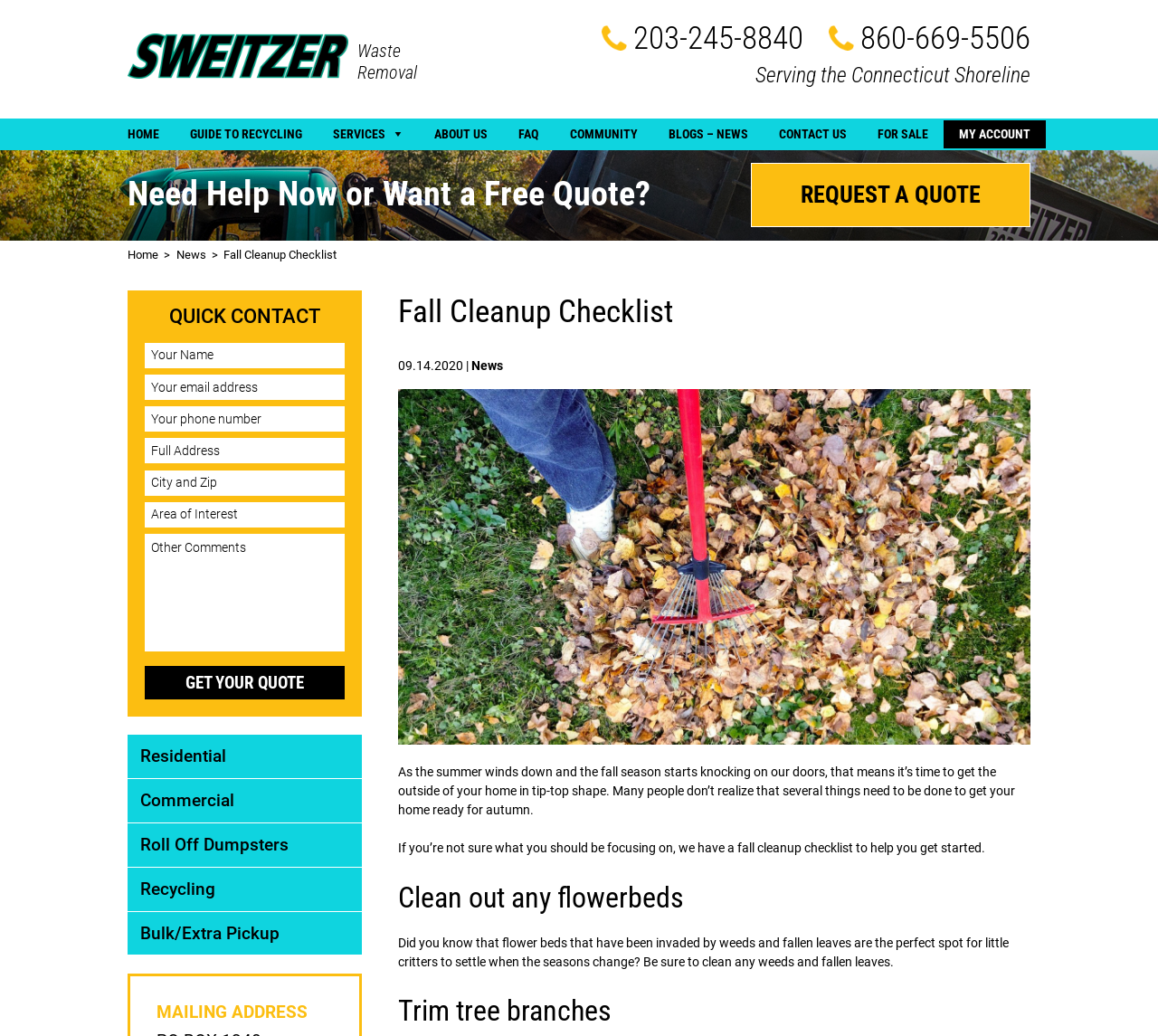Please determine and provide the text content of the webpage's heading.

Fall Cleanup Checklist